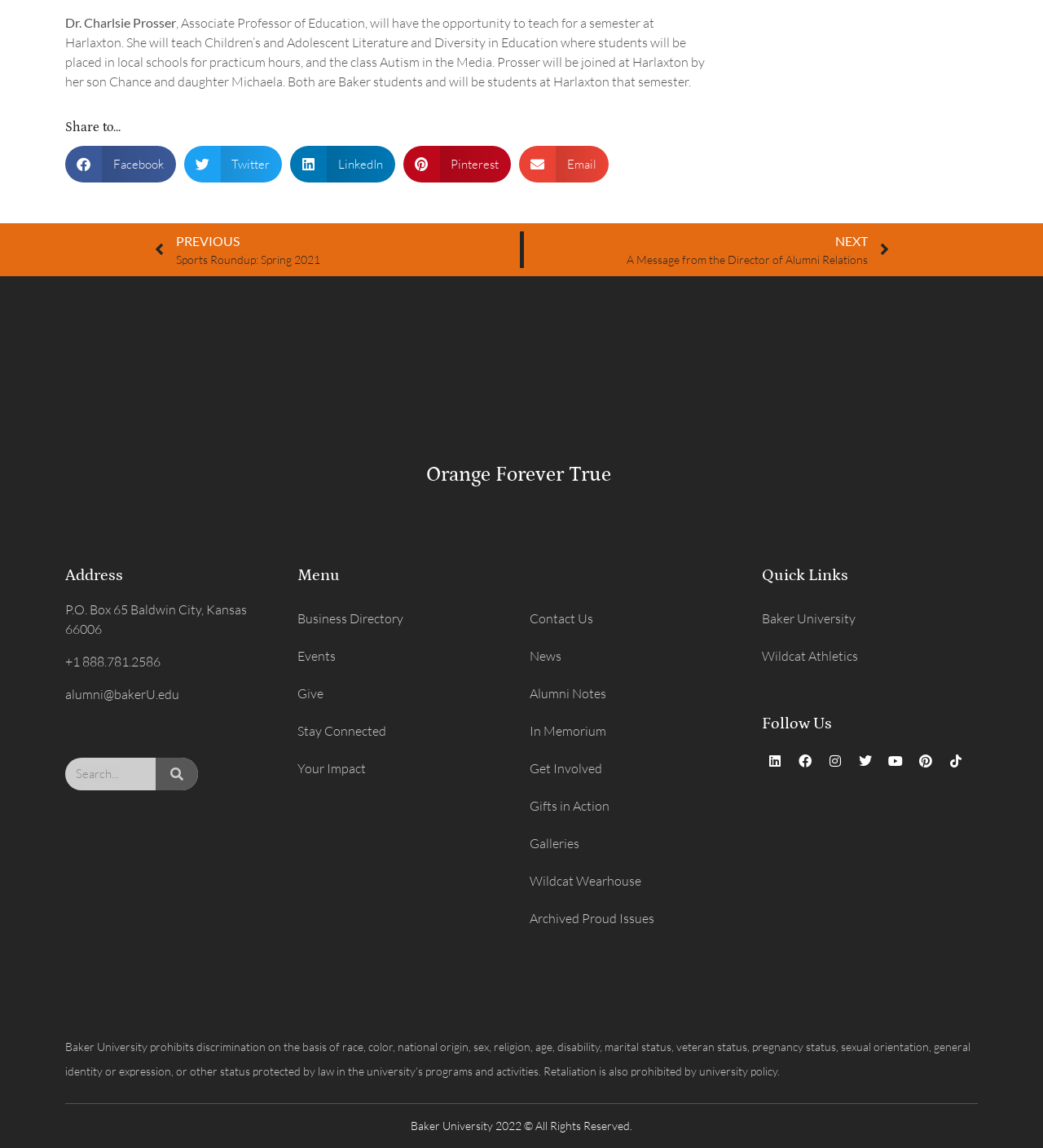How many social media platforms are listed under 'Follow Us'?
Using the visual information from the image, give a one-word or short-phrase answer.

7